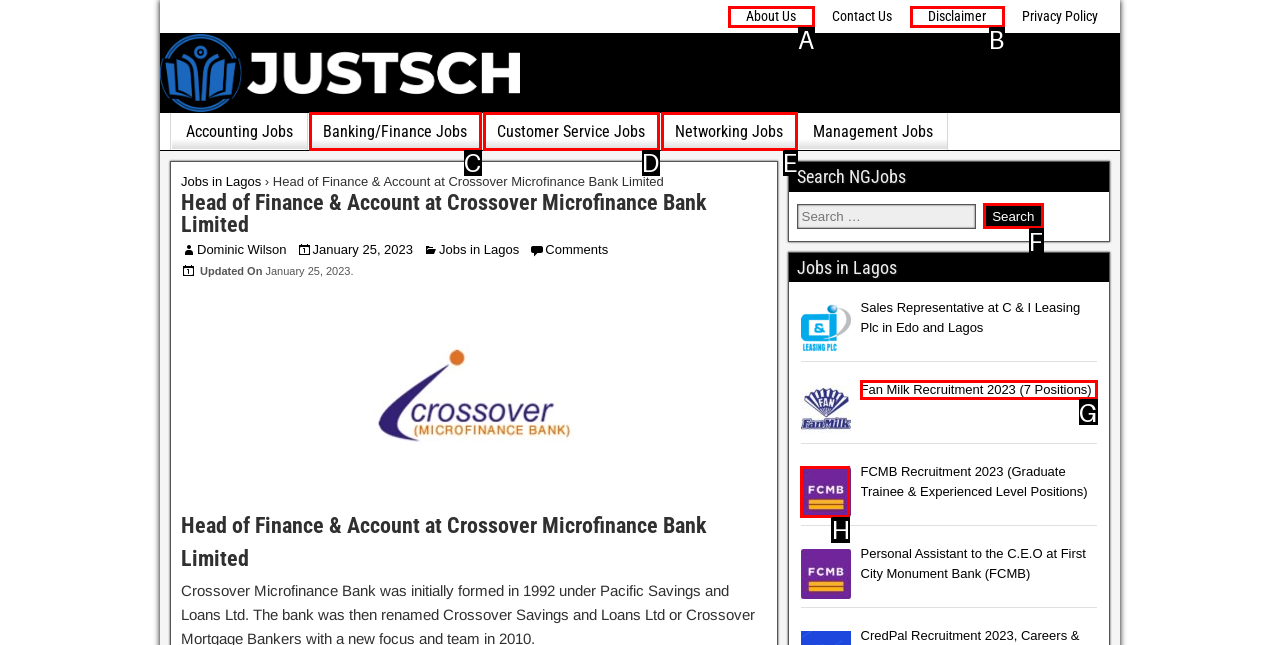To perform the task "Click on FCMB Recruitment 2023", which UI element's letter should you select? Provide the letter directly.

H